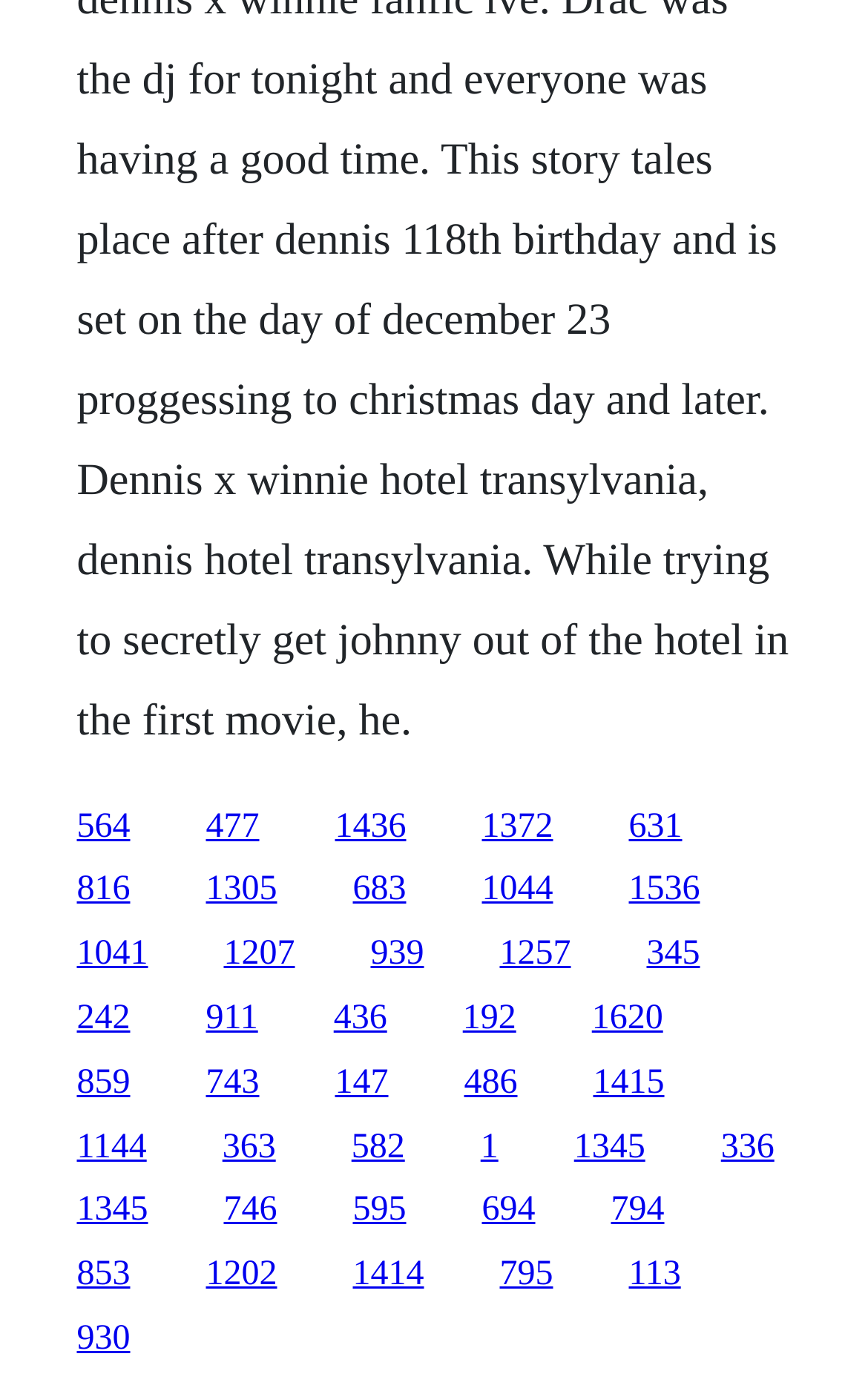Determine the bounding box coordinates of the element's region needed to click to follow the instruction: "go to the last link on the page". Provide these coordinates as four float numbers between 0 and 1, formatted as [left, top, right, bottom].

[0.088, 0.949, 0.15, 0.976]